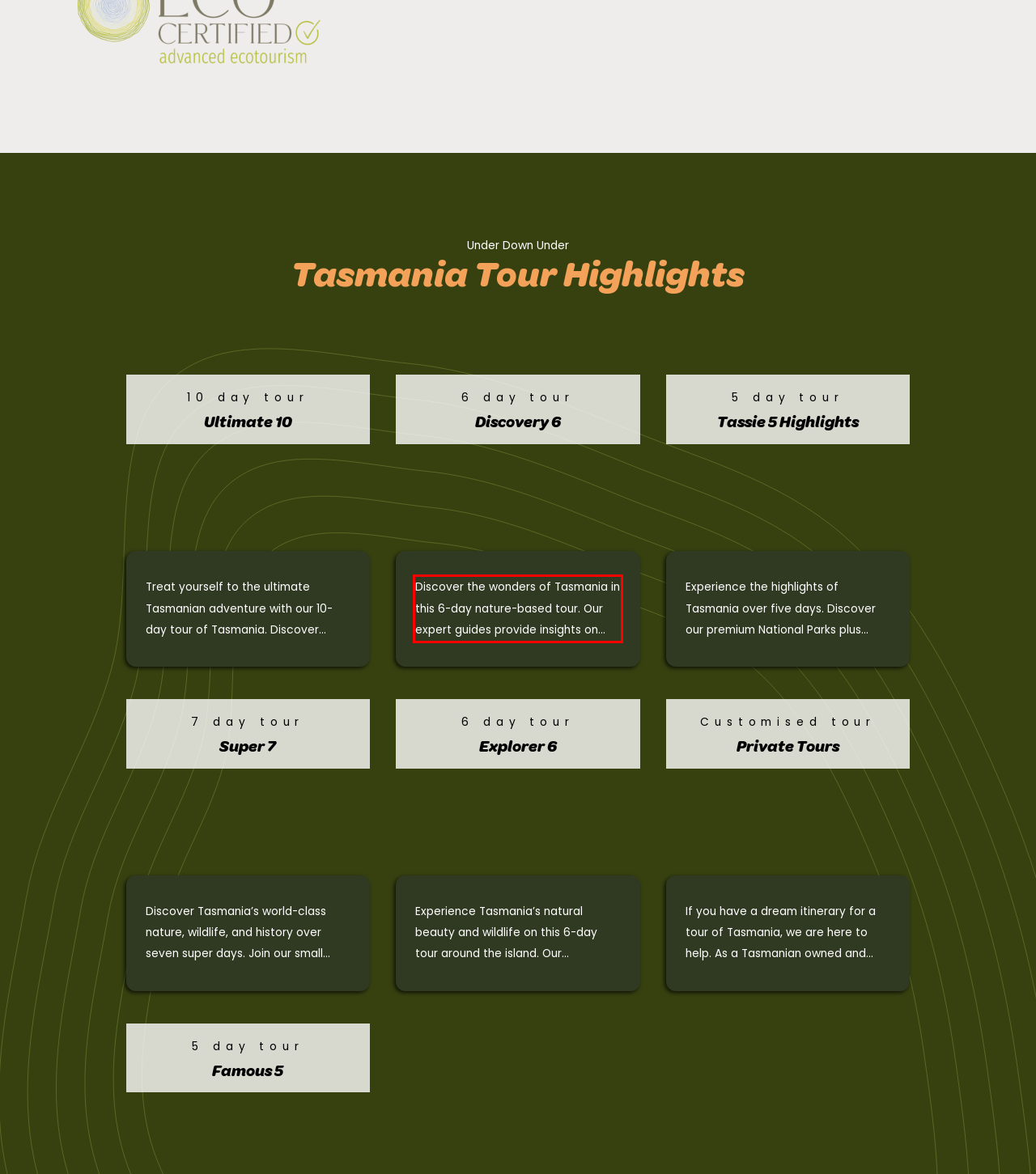Given a webpage screenshot with a red bounding box, perform OCR to read and deliver the text enclosed by the red bounding box.

Discover the wonders of Tasmania in this 6-day nature-based tour. Our expert guides provide insights on local flora, fauna, and history. The small group tour offers motel-style accommodation and suits guests desirous of a more relaxed pace while experiencing Tasmania’s best-known nature and wildlife.